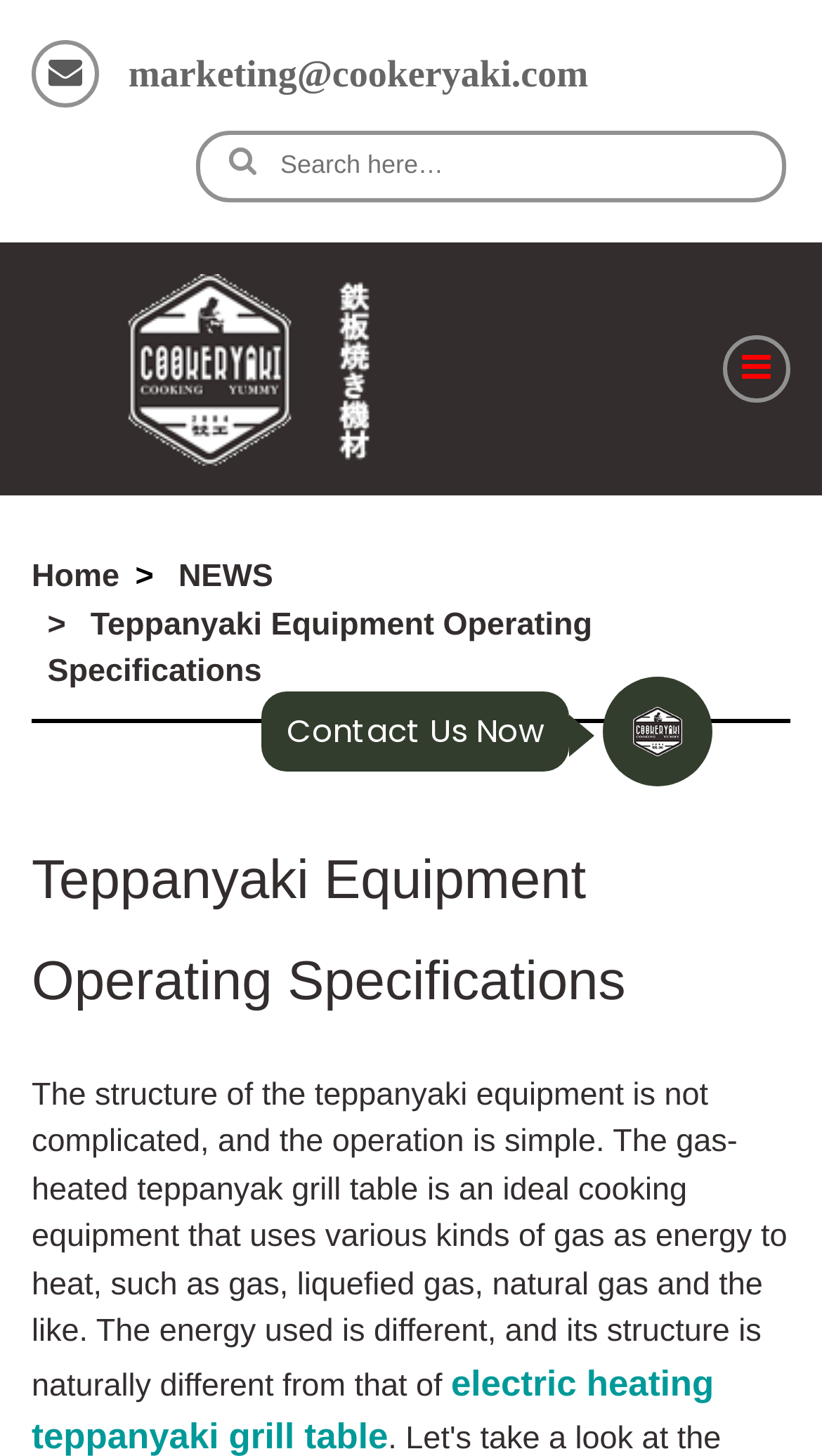Determine the bounding box coordinates of the clickable region to follow the instruction: "Contact us now".

[0.733, 0.465, 0.867, 0.54]